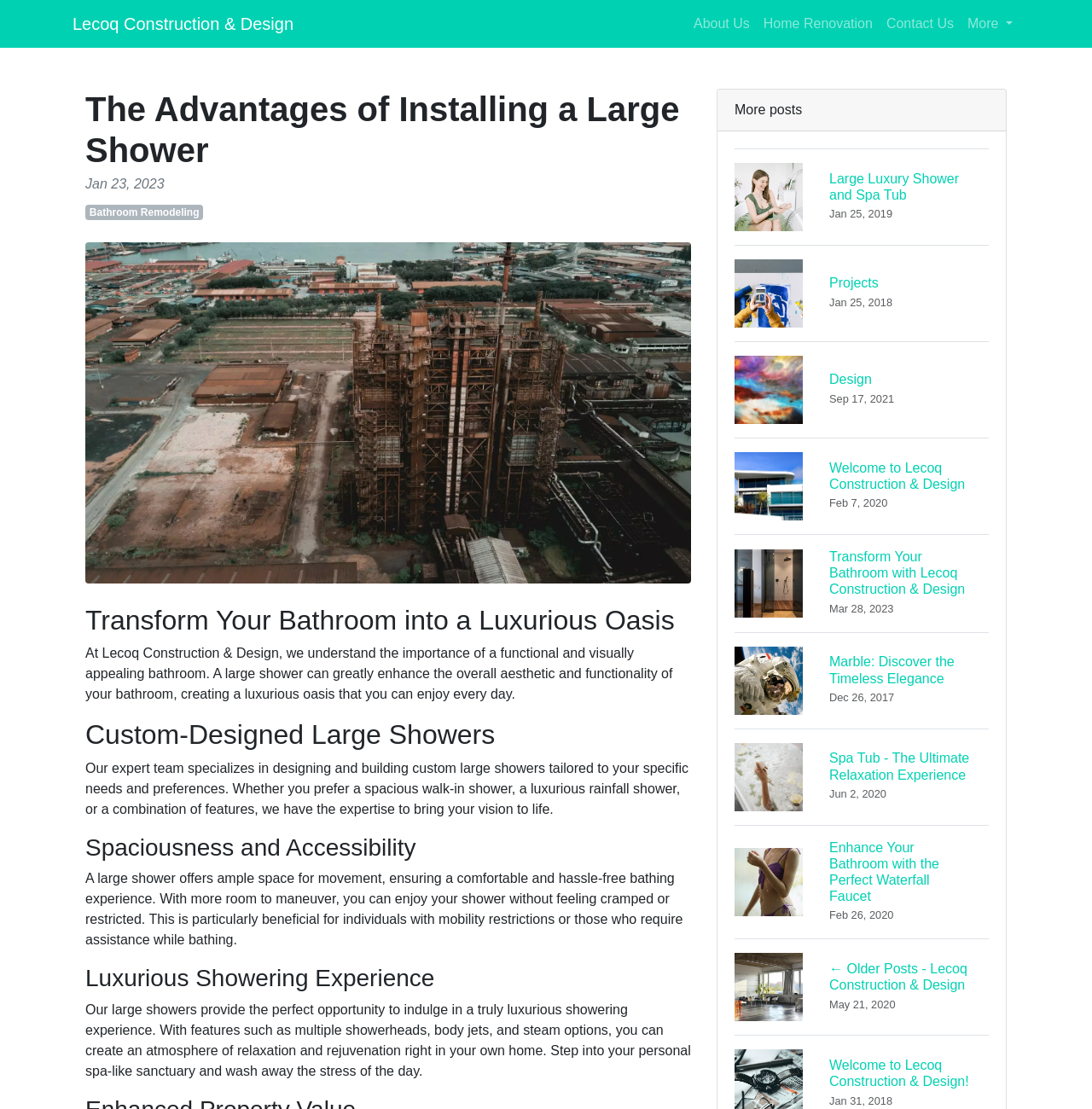What is the benefit of a large shower?
Please give a well-detailed answer to the question.

According to the webpage, a large shower offers ample space for movement, ensuring a comfortable and hassle-free bathing experience. This is particularly beneficial for individuals with mobility restrictions or those who require assistance while bathing.